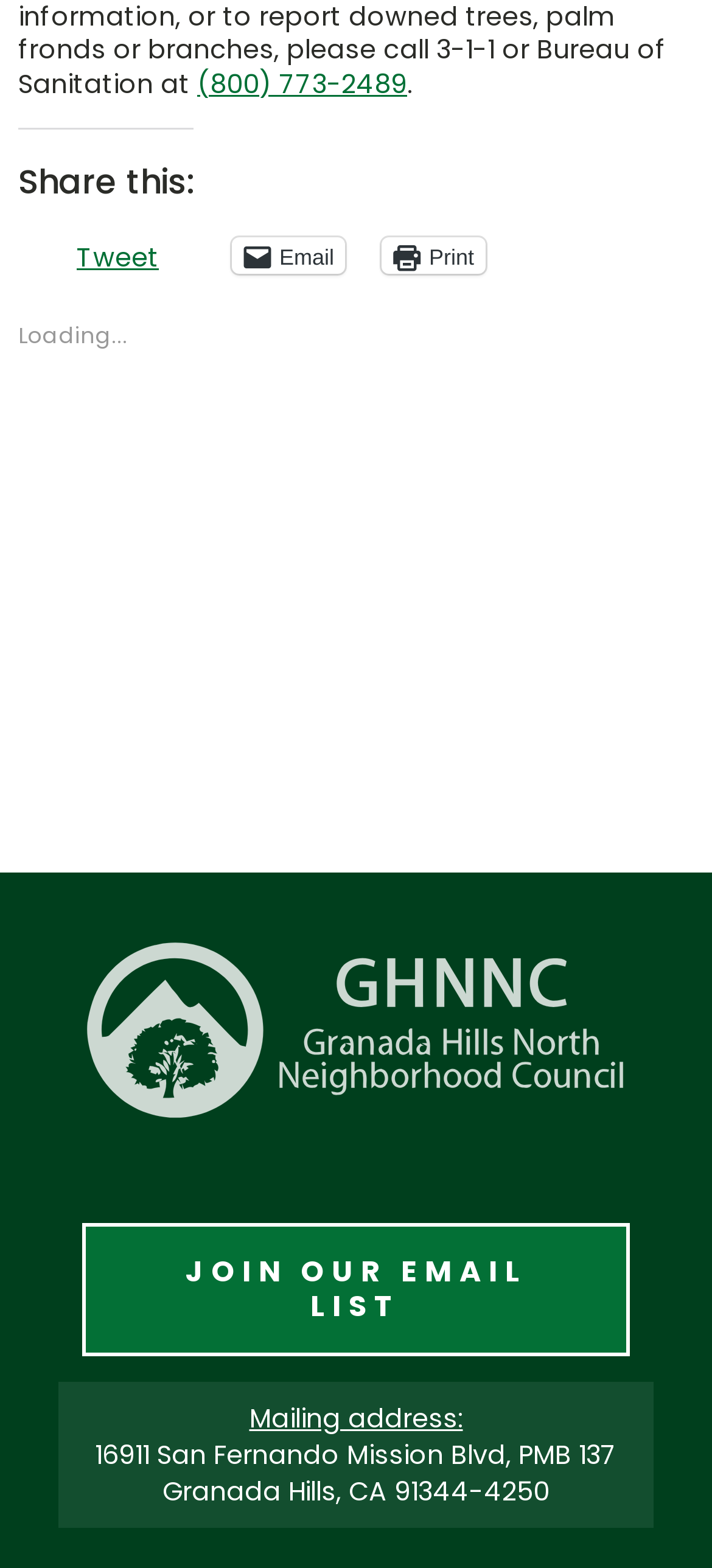How many social media sharing options are available?
Using the image as a reference, answer the question with a short word or phrase.

3